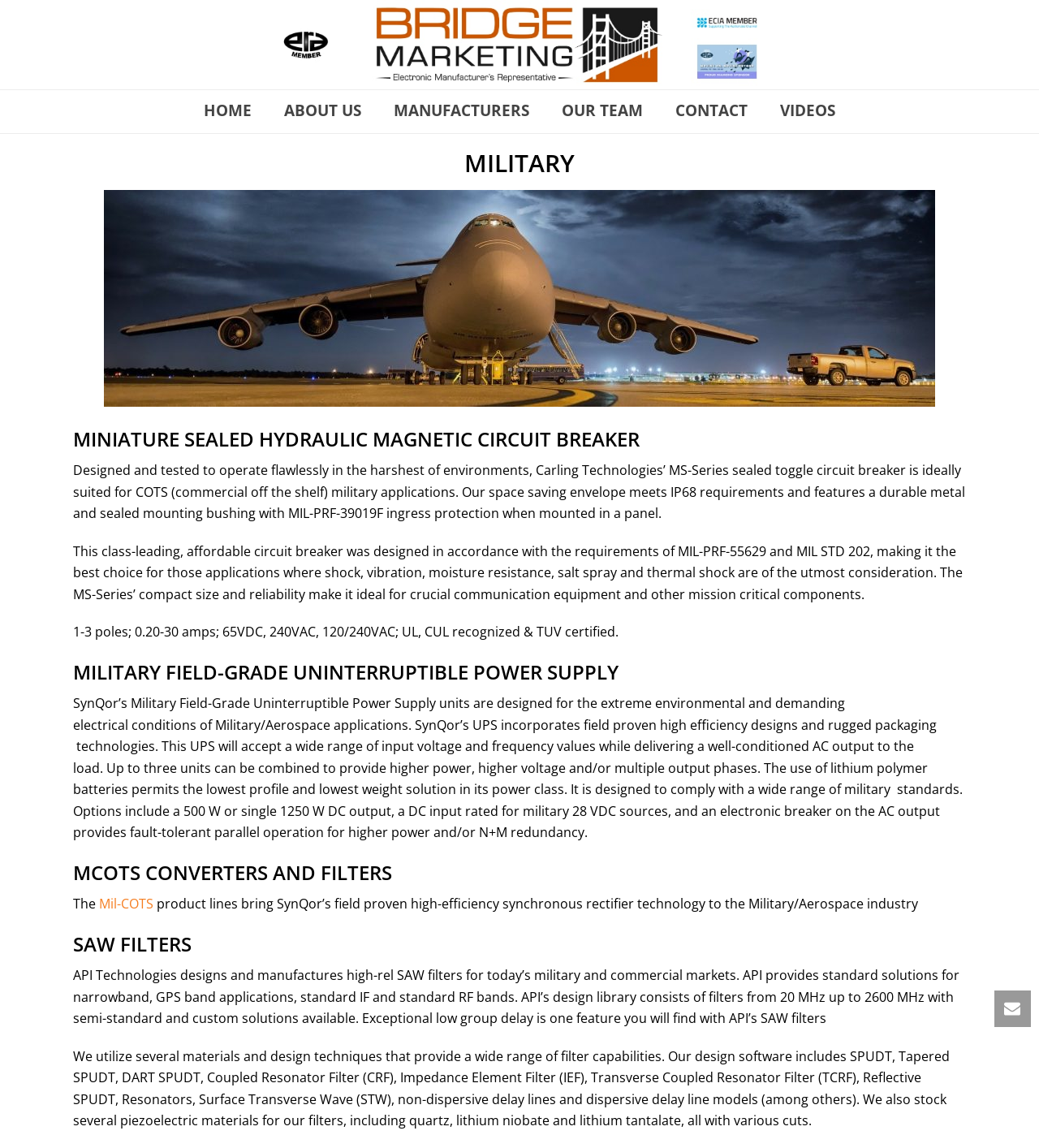What is the purpose of Carling Technologies' MS-Series sealed toggle circuit breaker?
Give a detailed response to the question by analyzing the screenshot.

According to the webpage, Carling Technologies' MS-Series sealed toggle circuit breaker is designed and tested to operate flawlessly in harsh environments and is ideally suited for COTS (commercial off the shelf) military applications.